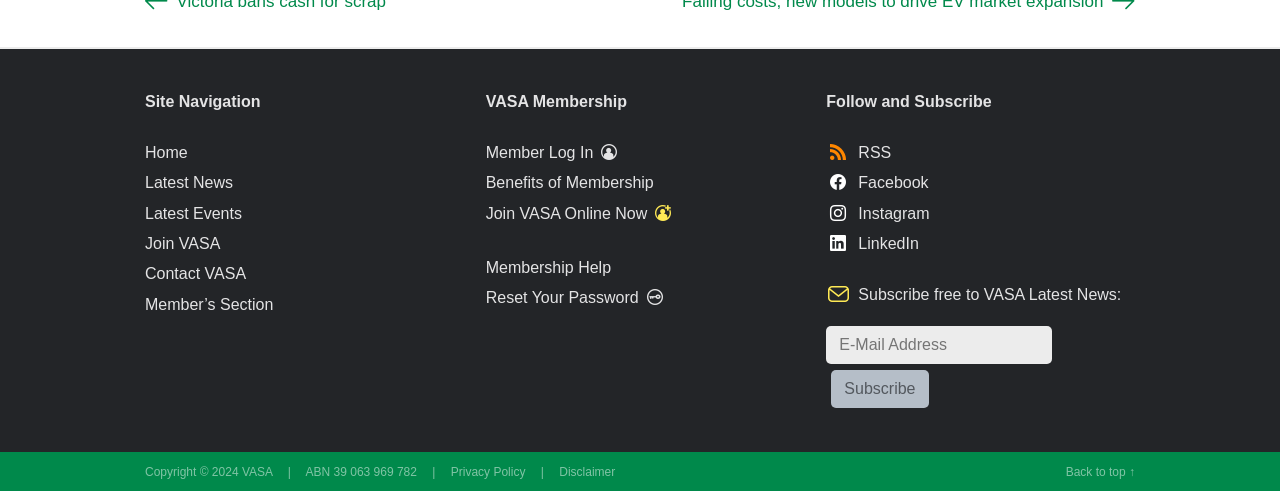What is the purpose of the textbox?
Respond with a short answer, either a single word or a phrase, based on the image.

E-Mail Address